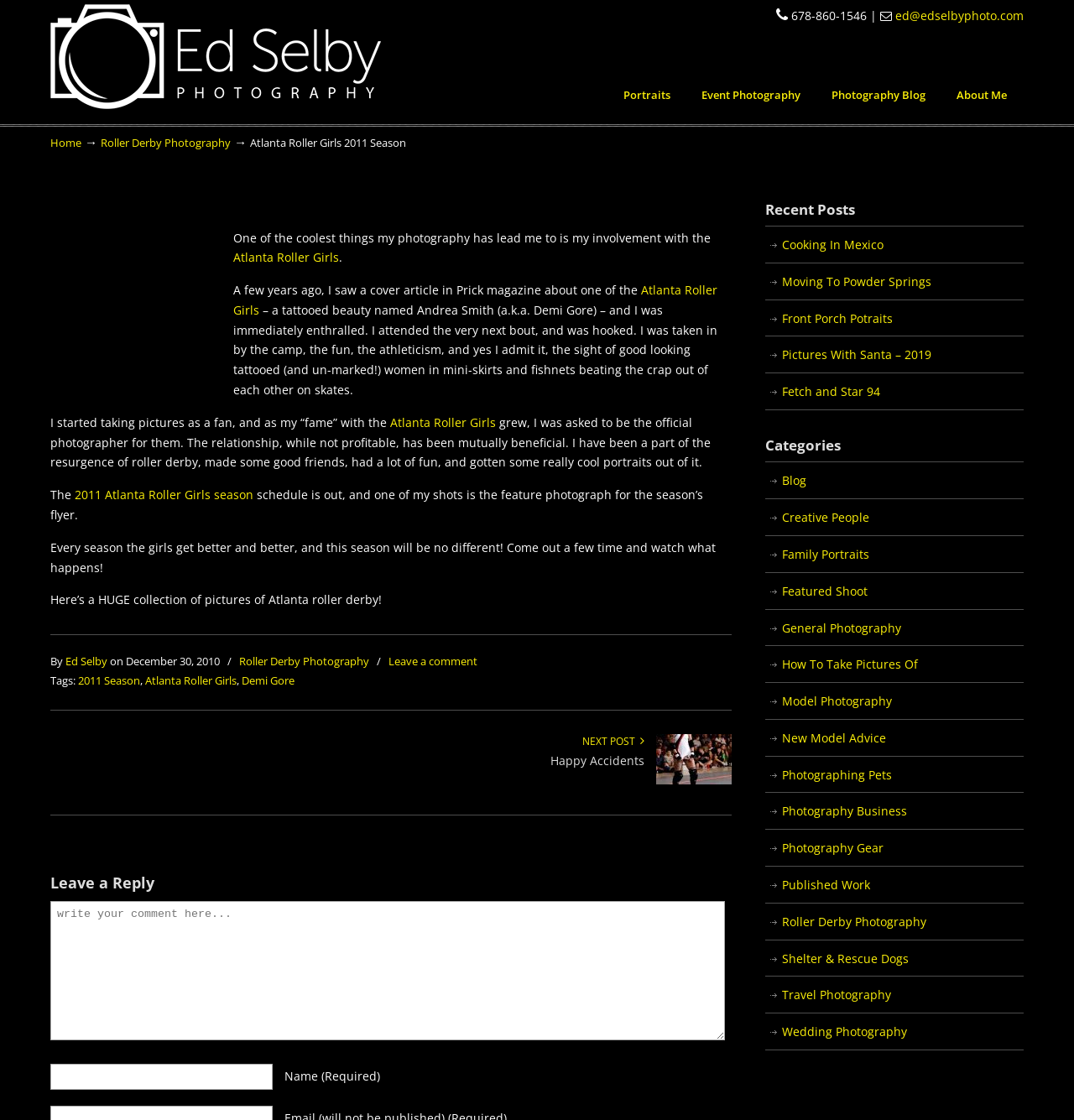Respond to the following question using a concise word or phrase: 
What is the photographer's name?

Ed Selby